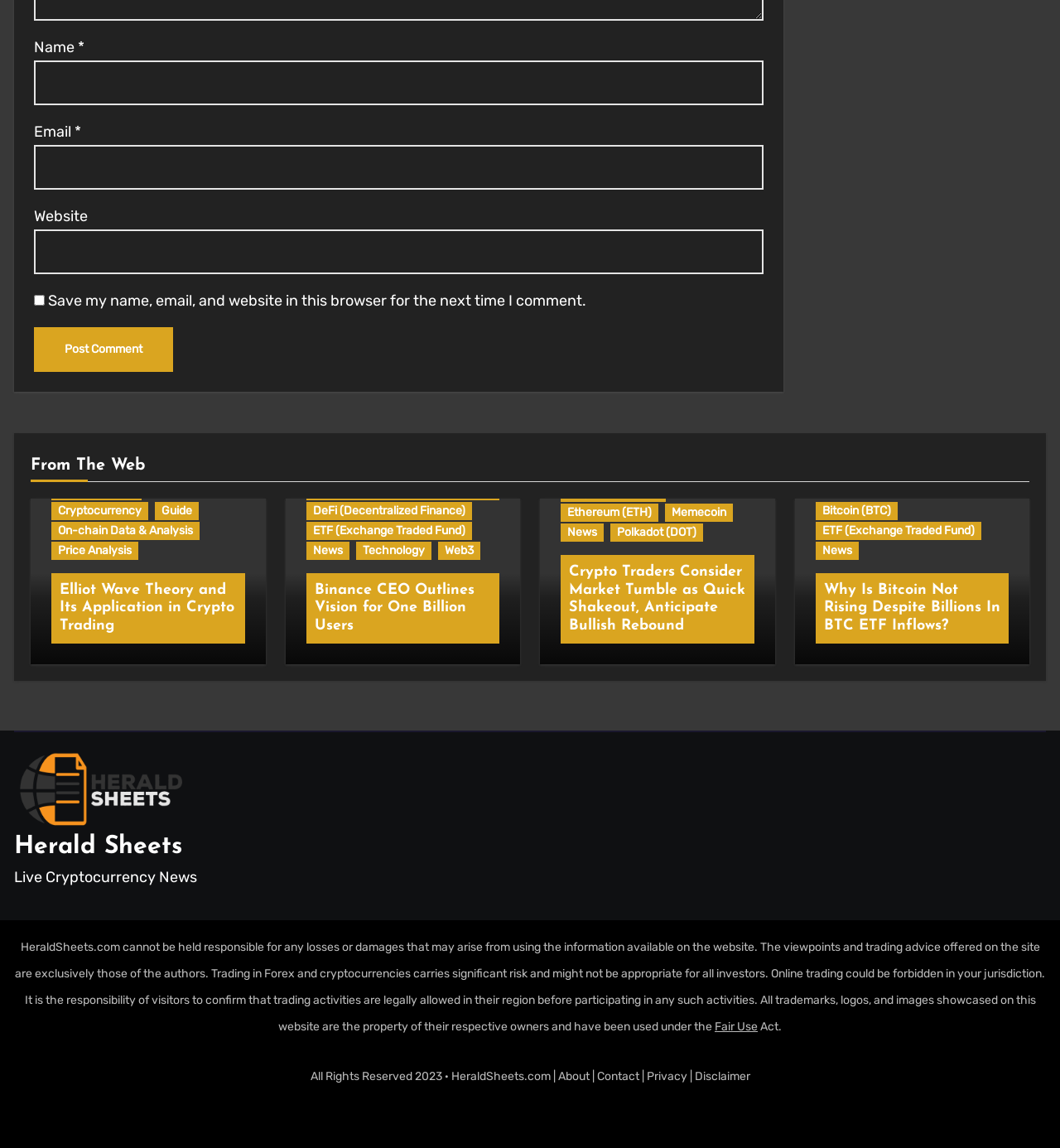Please determine the bounding box coordinates of the section I need to click to accomplish this instruction: "View the post details".

None